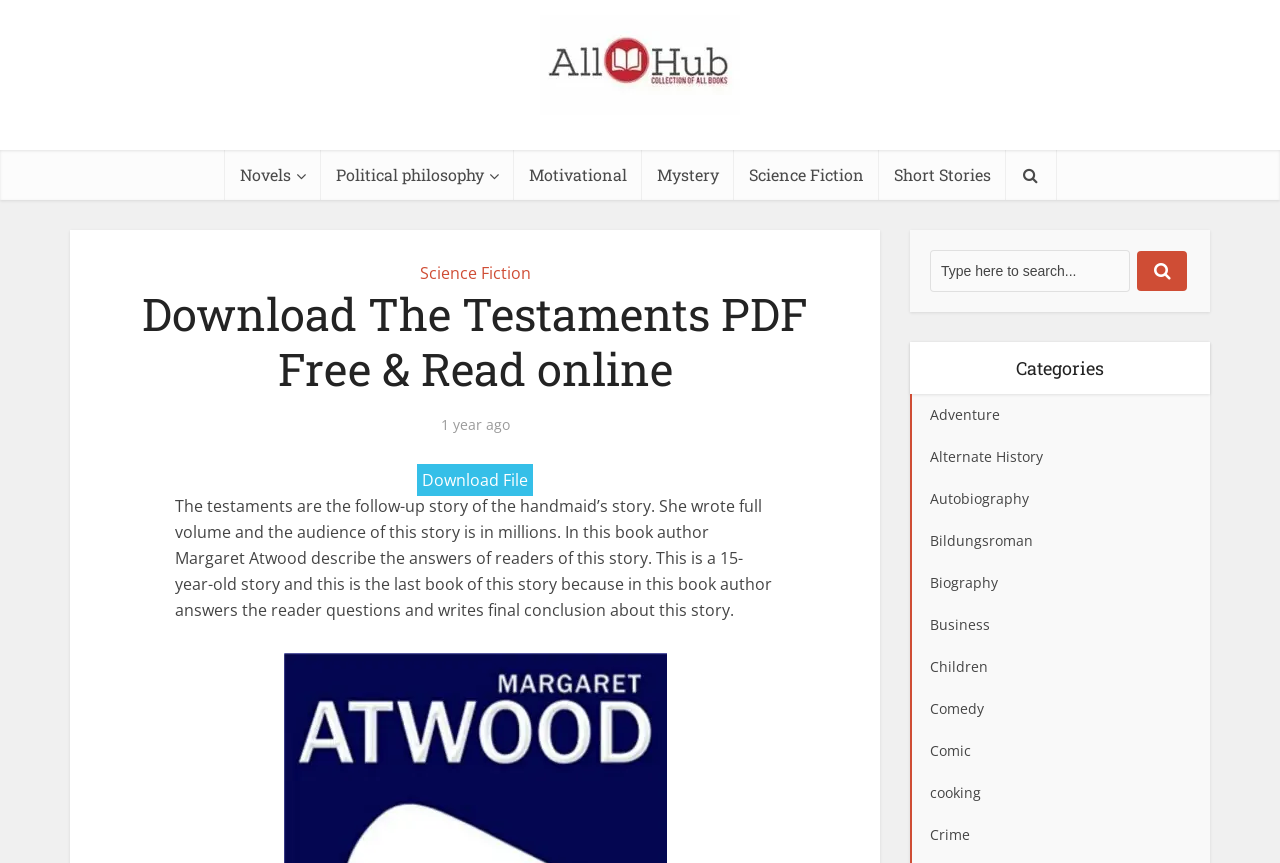Determine the coordinates of the bounding box that should be clicked to complete the instruction: "Explore Science Fiction books". The coordinates should be represented by four float numbers between 0 and 1: [left, top, right, bottom].

[0.573, 0.174, 0.686, 0.232]